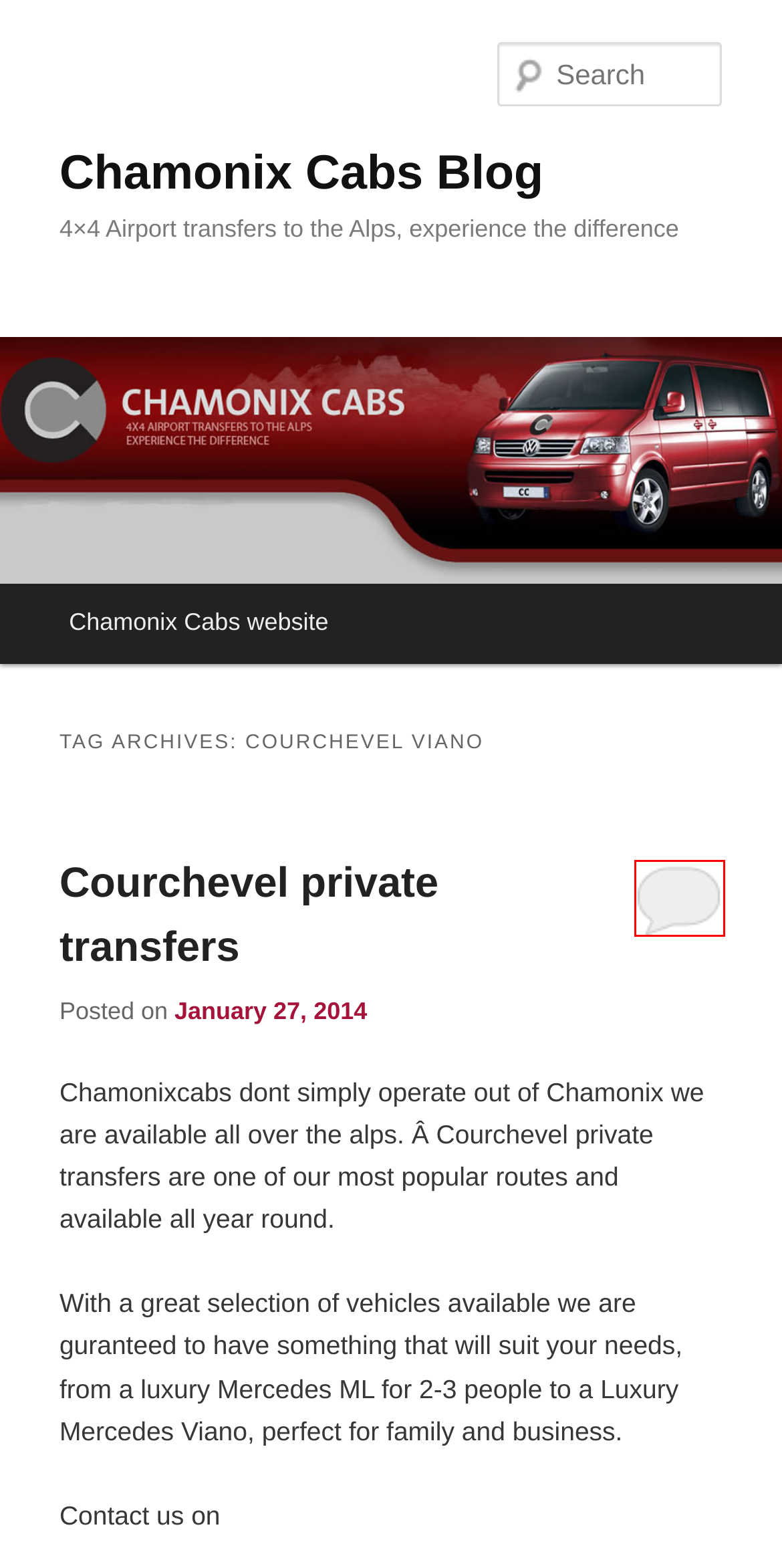Observe the provided screenshot of a webpage with a red bounding box around a specific UI element. Choose the webpage description that best fits the new webpage after you click on the highlighted element. These are your options:
A. Geneva to Chamonix Airport Transfers | Chamonix Cabs, Chamonix Based Geneva Transfer Company
B. December | 2016 | Chamonix Cabs Blog
C. Chamonix Cabs Blog | 4×4 Airport transfers to the Alps, experience the difference
D. Courchevel | Chamonix Cabs Blog
E. Courchevel Mercedes | Chamonix Cabs Blog
F. Courchevel private transfers | Chamonix Cabs Blog
G. Courchevel airport transfers | Chamonix Cabs Blog
H. Geneva airport transfers | Chamonix Cabs Blog

F